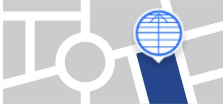What is the purpose of the imagery?
Can you offer a detailed and complete answer to this question?

The caption suggests that the imagery may illustrate the office's geographical presence or serve as a visual aid for locating the Stiftung's Istanbul office, where they engage in various activities, including collaborations and organizing events in partnership with diverse organizations.